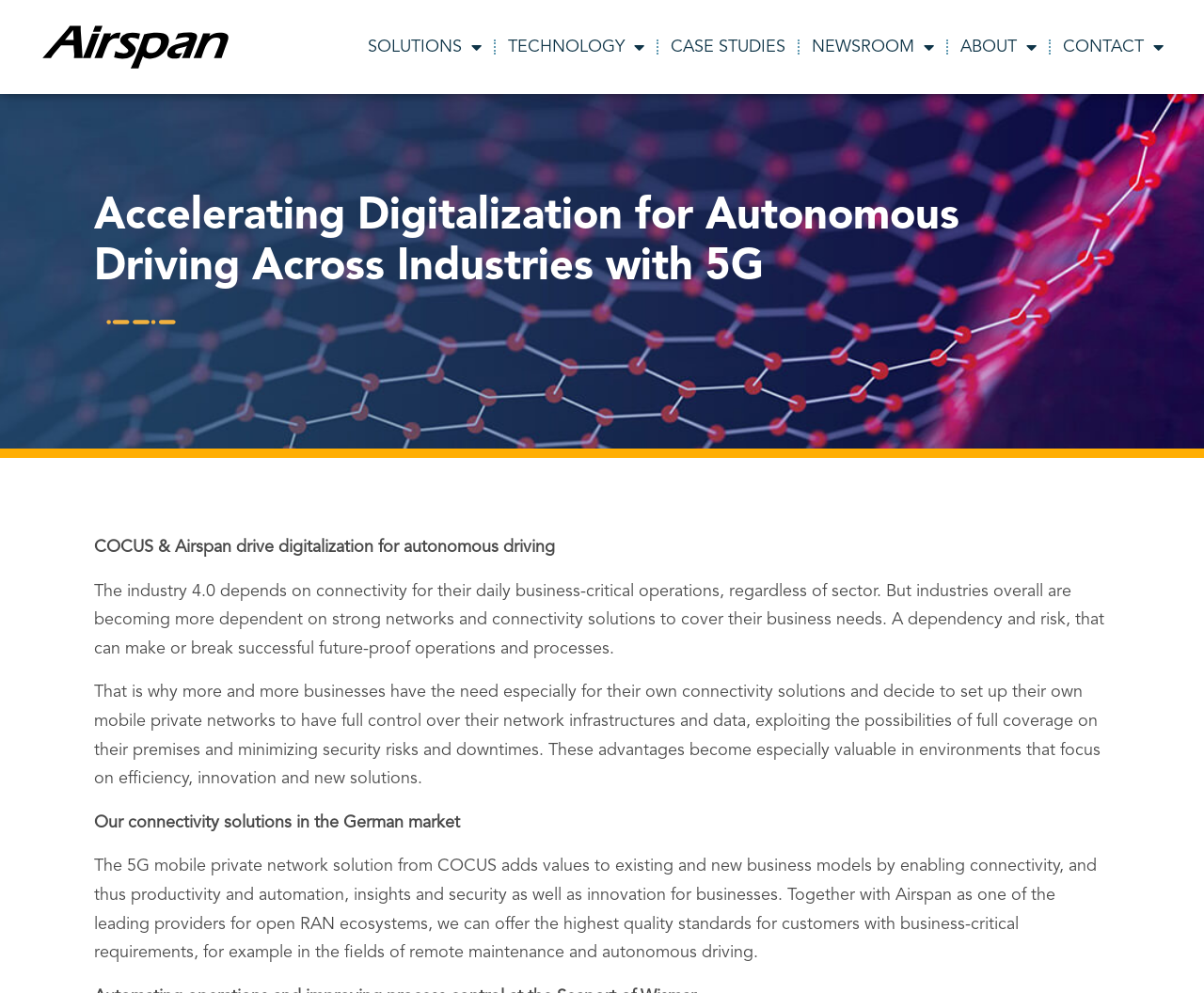Extract the bounding box coordinates of the UI element described by: "aria-label="Link"". The coordinates should include four float numbers ranging from 0 to 1, e.g., [left, top, right, bottom].

None